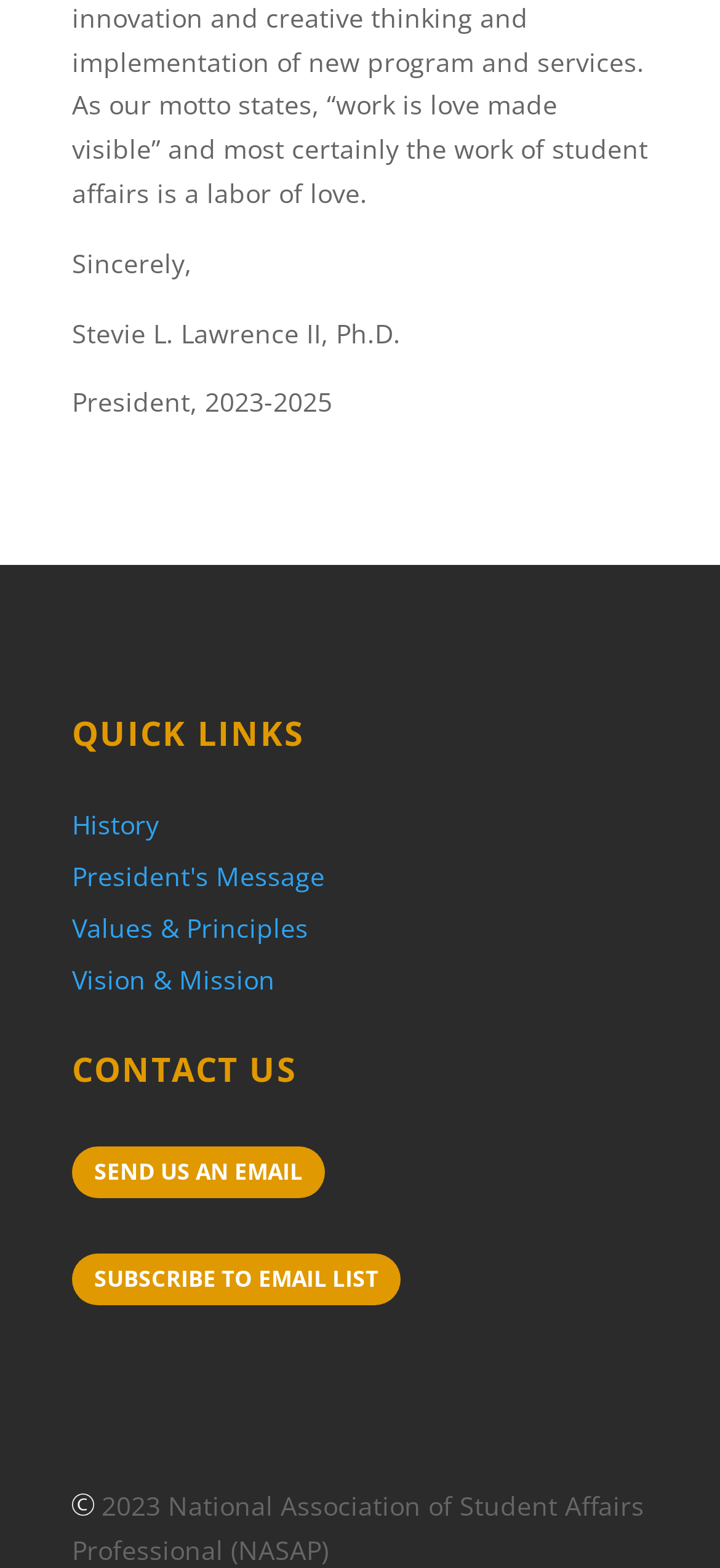What is the last option in the contact us section?
Provide a concise answer using a single word or phrase based on the image.

SUBSCRIBE TO EMAIL LIST 5